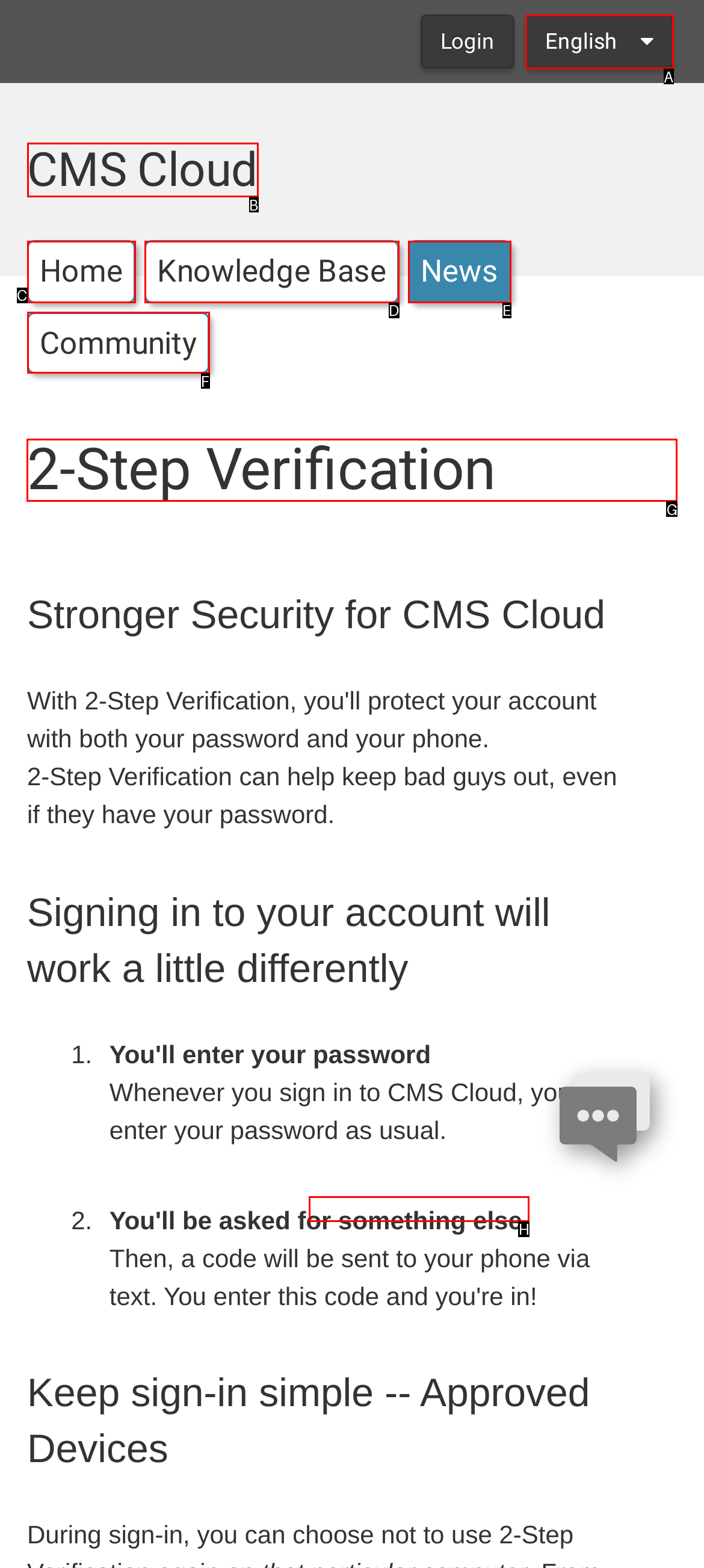Determine the HTML element to click for the instruction: Read about 2-Step Verification.
Answer with the letter corresponding to the correct choice from the provided options.

G